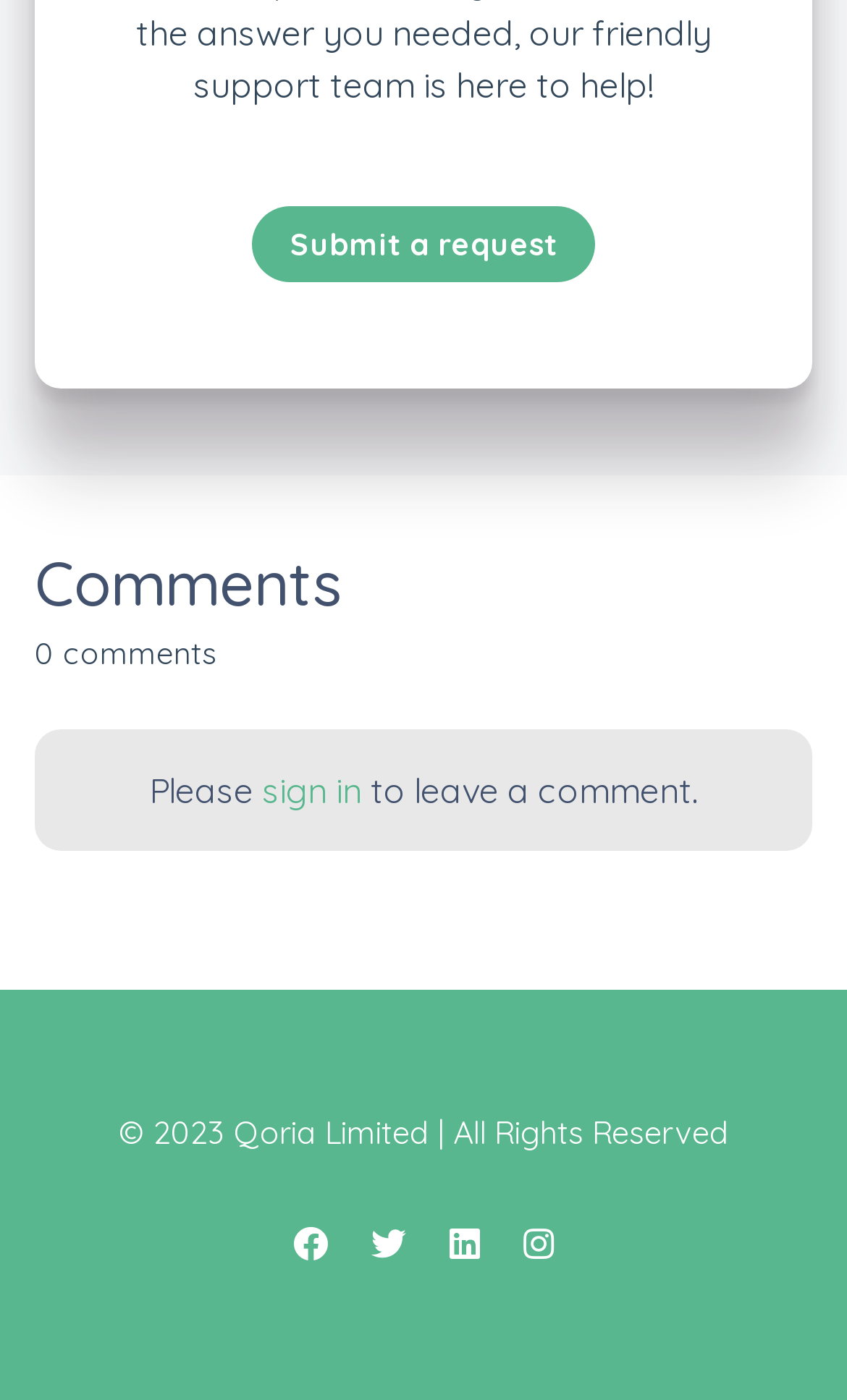Using the webpage screenshot and the element description Twitter, determine the bounding box coordinates. Specify the coordinates in the format (top-left x, top-left y, bottom-right x, bottom-right y) with values ranging from 0 to 1.

[0.418, 0.864, 0.5, 0.914]